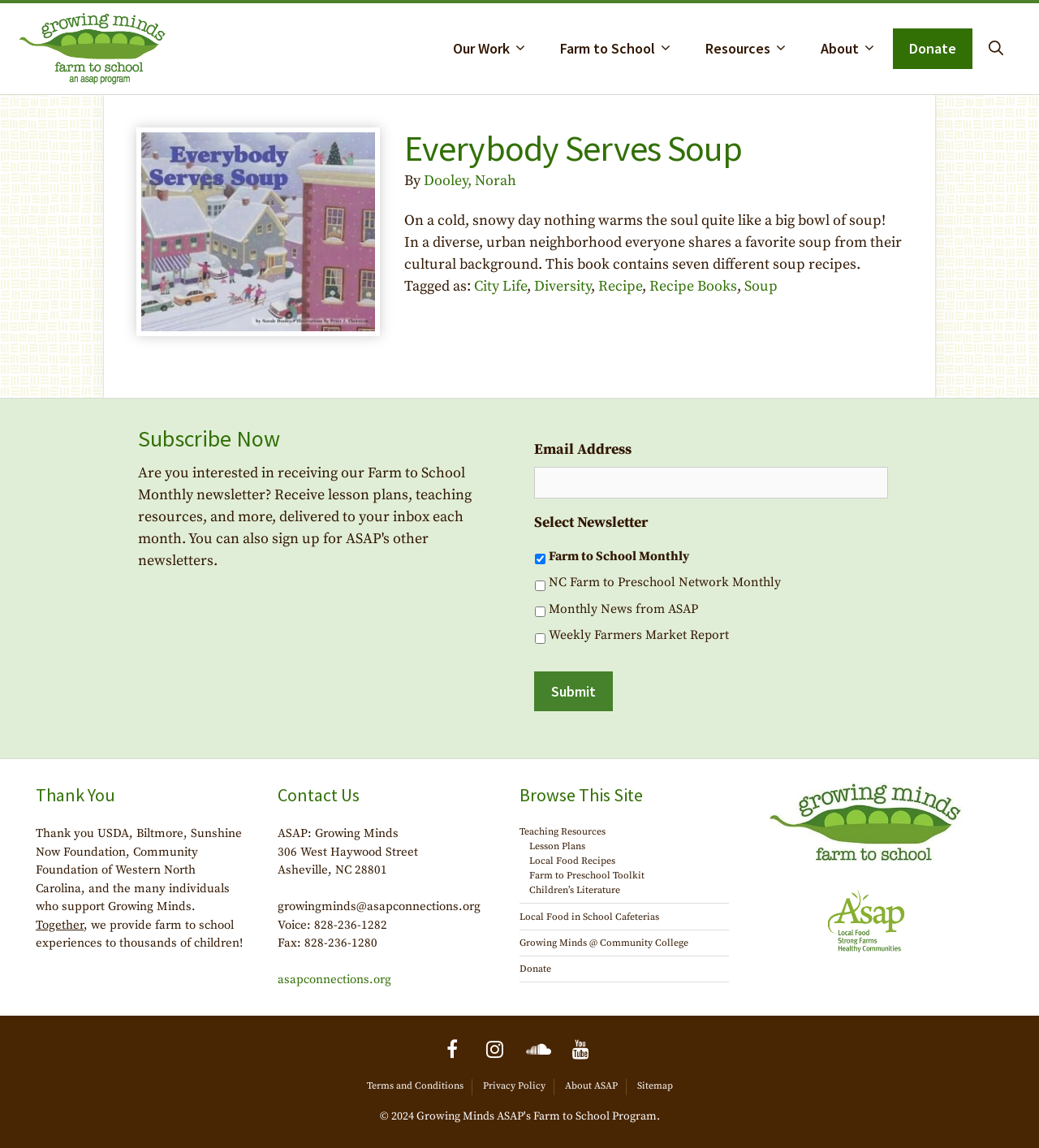Could you specify the bounding box coordinates for the clickable section to complete the following instruction: "Visit the 'Farm to School' page"?

[0.523, 0.021, 0.663, 0.064]